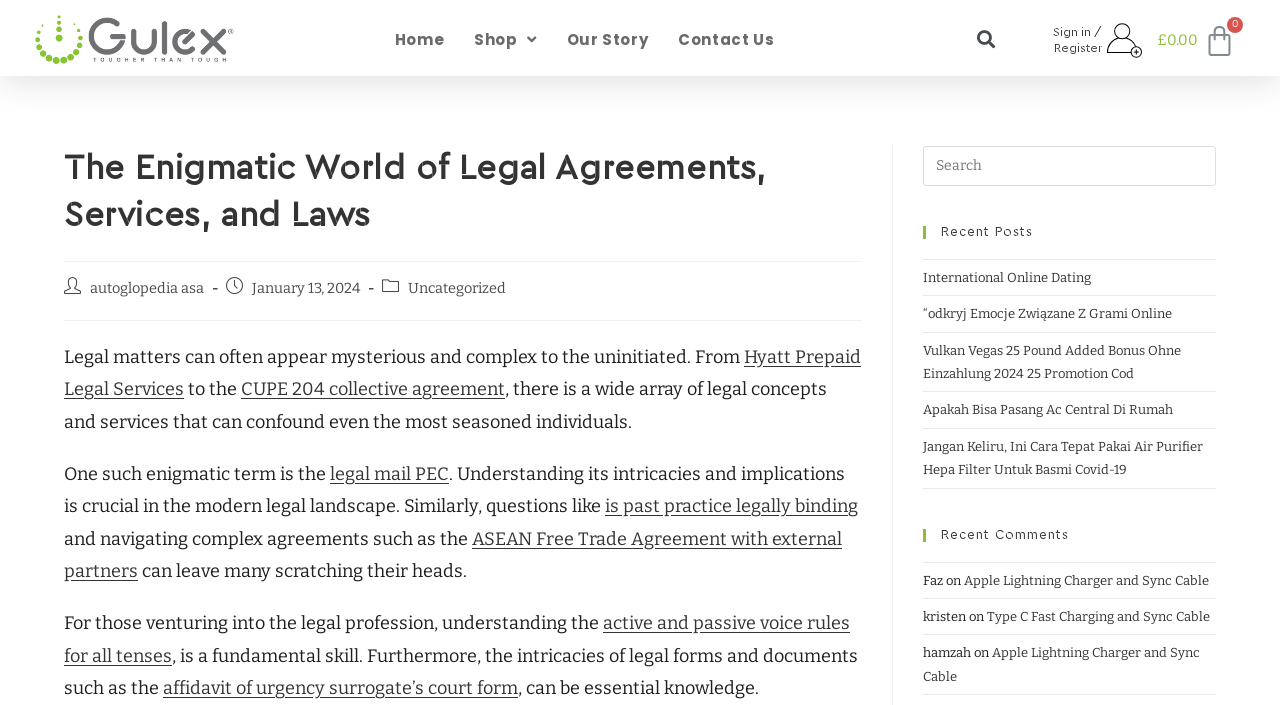Respond with a single word or phrase to the following question: How many recent posts are listed on the webpage?

5